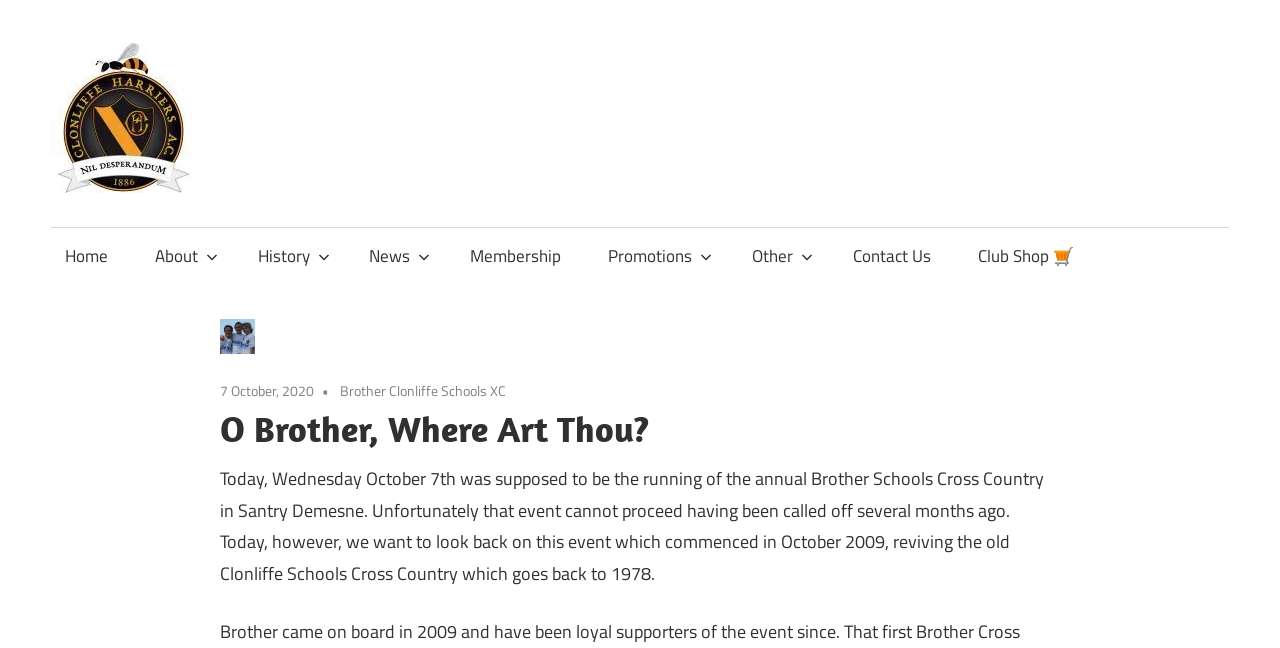Identify the bounding box coordinates of the clickable section necessary to follow the following instruction: "Click on the Home link". The coordinates should be presented as four float numbers from 0 to 1, i.e., [left, top, right, bottom].

[0.04, 0.35, 0.095, 0.44]